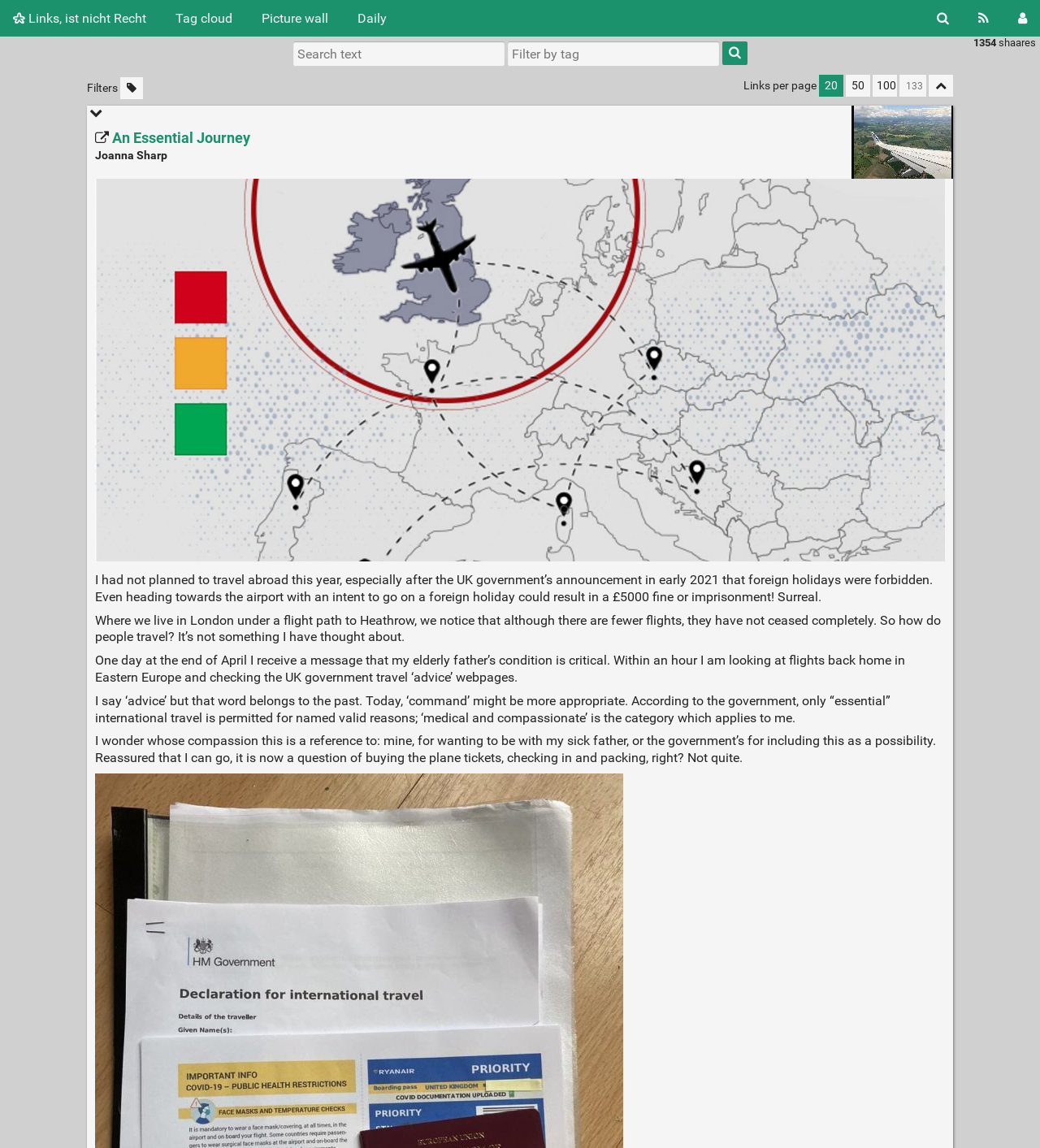Please give a short response to the question using one word or a phrase:
What is the warning for traveling abroad during the pandemic?

£5000 fine or imprisonment